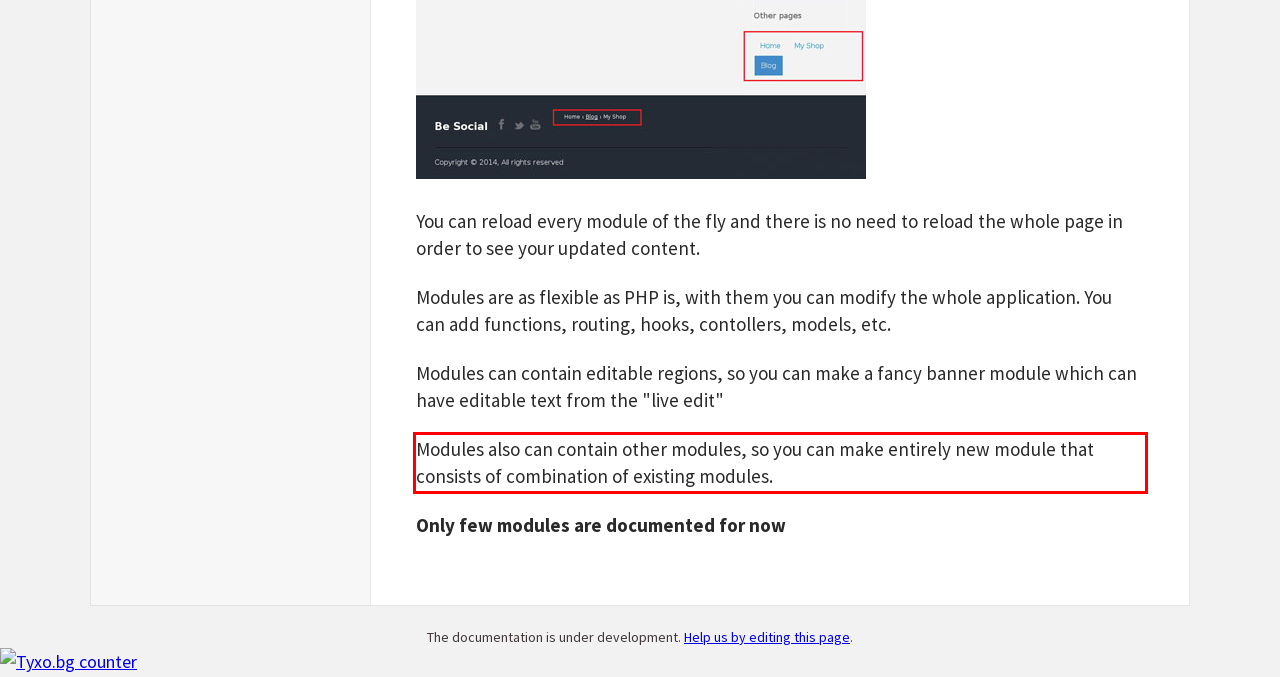Identify the text inside the red bounding box in the provided webpage screenshot and transcribe it.

Modules also can contain other modules, so you can make entirely new module that consists of combination of existing modules.